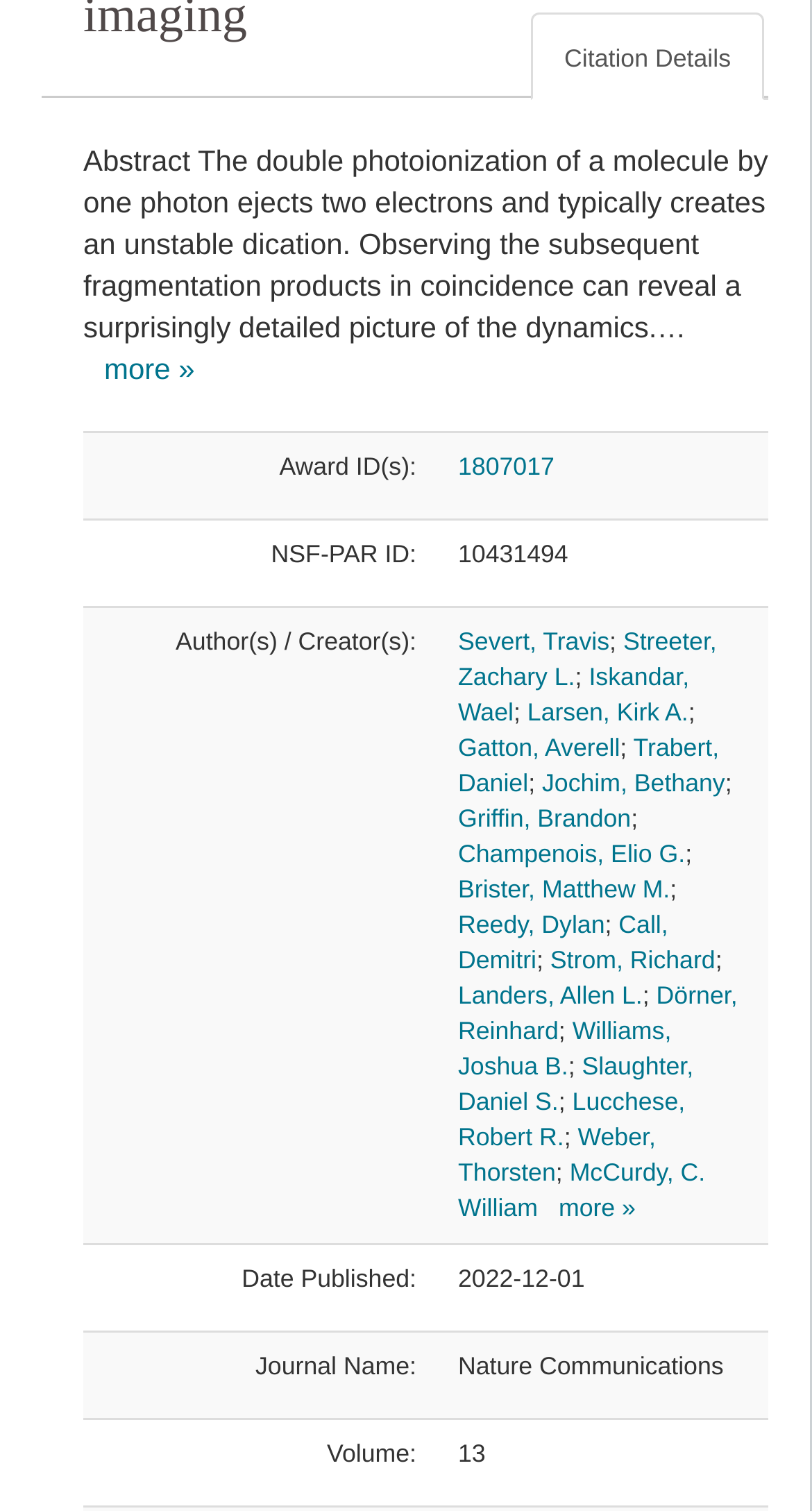When was the paper published?
Using the visual information from the image, give a one-word or short-phrase answer.

2022-12-01